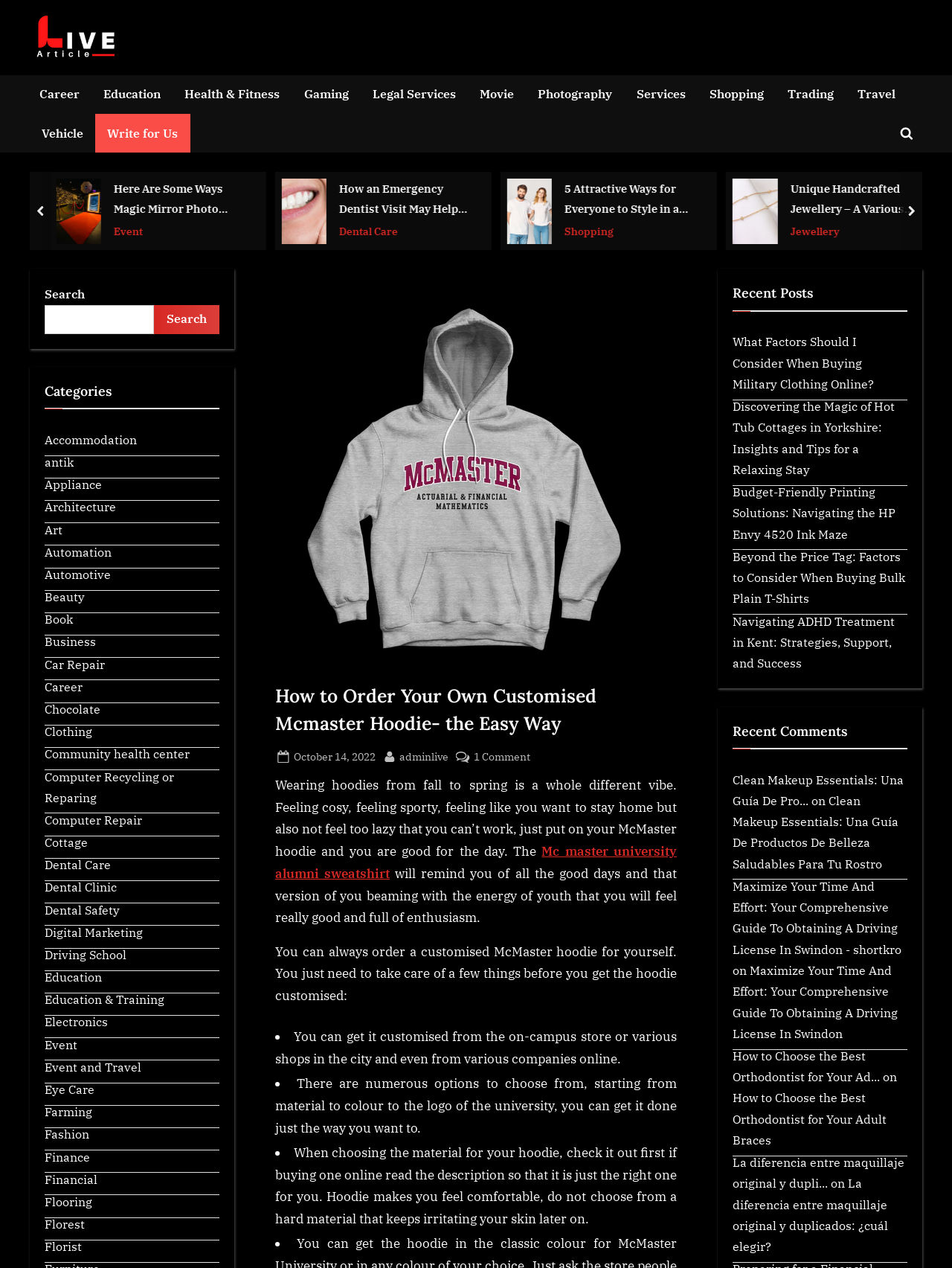Locate the bounding box coordinates of the area you need to click to fulfill this instruction: 'Search for something'. The coordinates must be in the form of four float numbers ranging from 0 to 1: [left, top, right, bottom].

[0.047, 0.24, 0.161, 0.263]